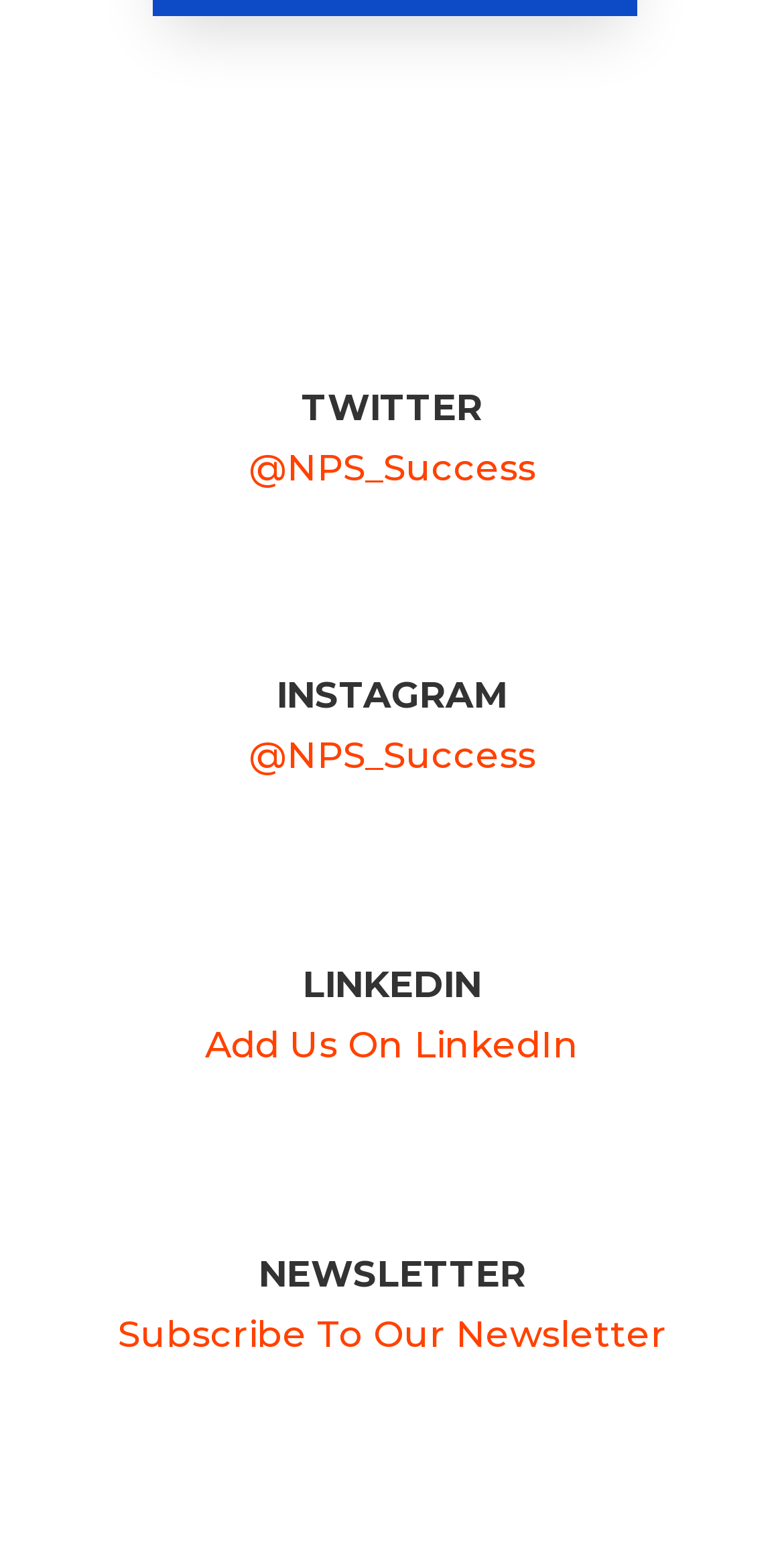Pinpoint the bounding box coordinates of the area that should be clicked to complete the following instruction: "Subscribe to the newsletter". The coordinates must be given as four float numbers between 0 and 1, i.e., [left, top, right, bottom].

[0.329, 0.8, 0.671, 0.828]